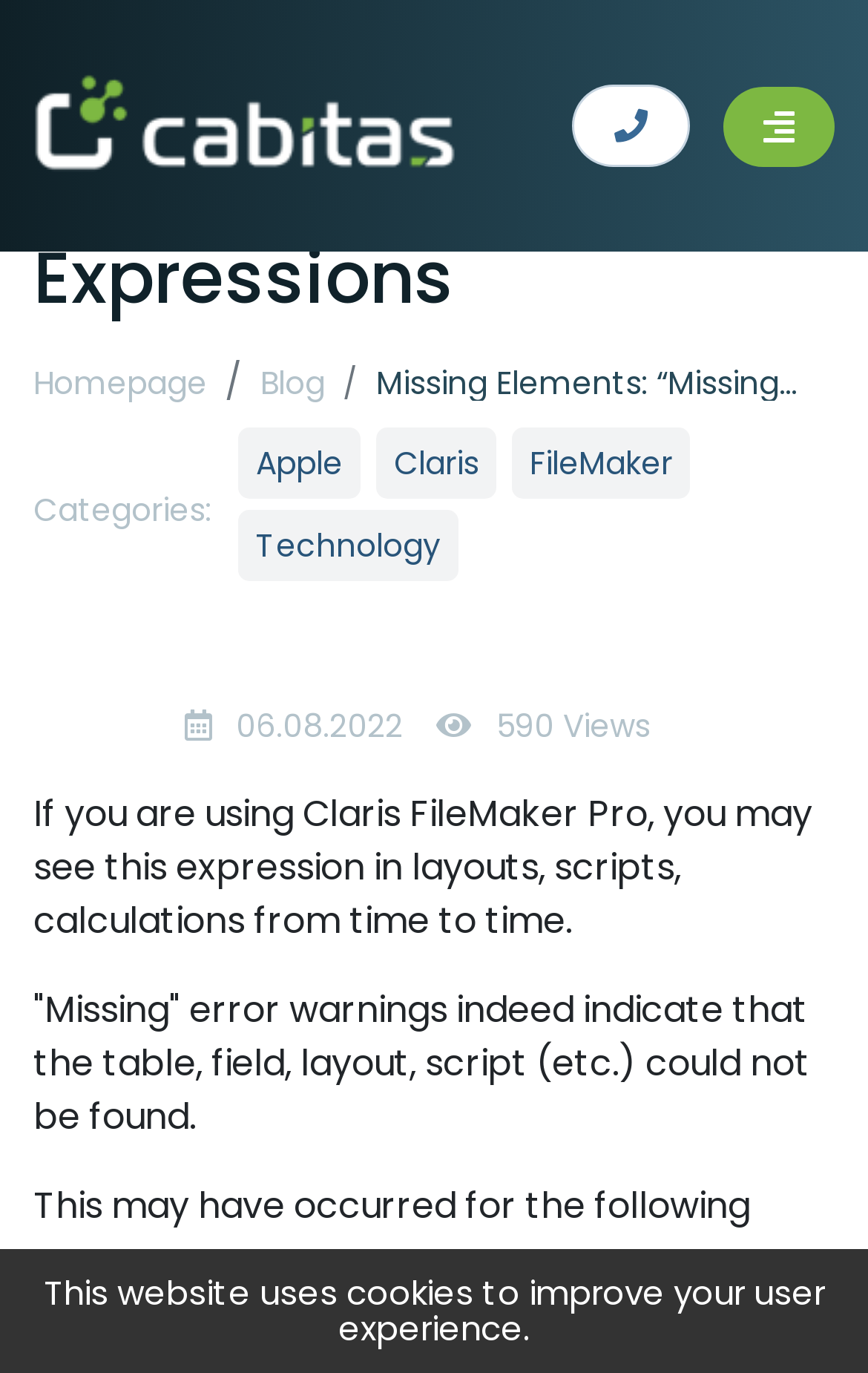Identify the bounding box coordinates of the section to be clicked to complete the task described by the following instruction: "Click the company logo". The coordinates should be four float numbers between 0 and 1, formatted as [left, top, right, bottom].

[0.038, 0.102, 0.526, 0.139]